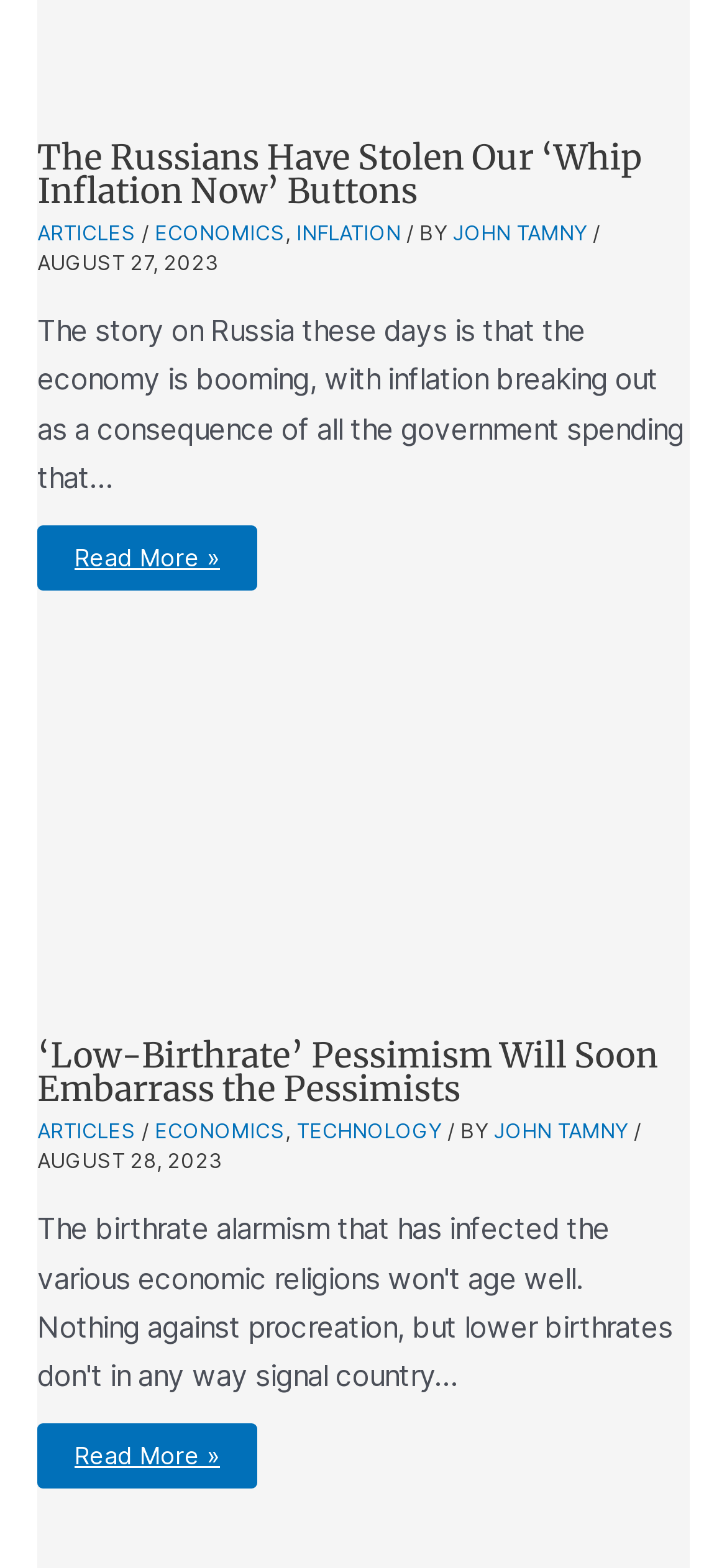Give a one-word or phrase response to the following question: What is the category of the first article?

ECONOMICS, INFLATION